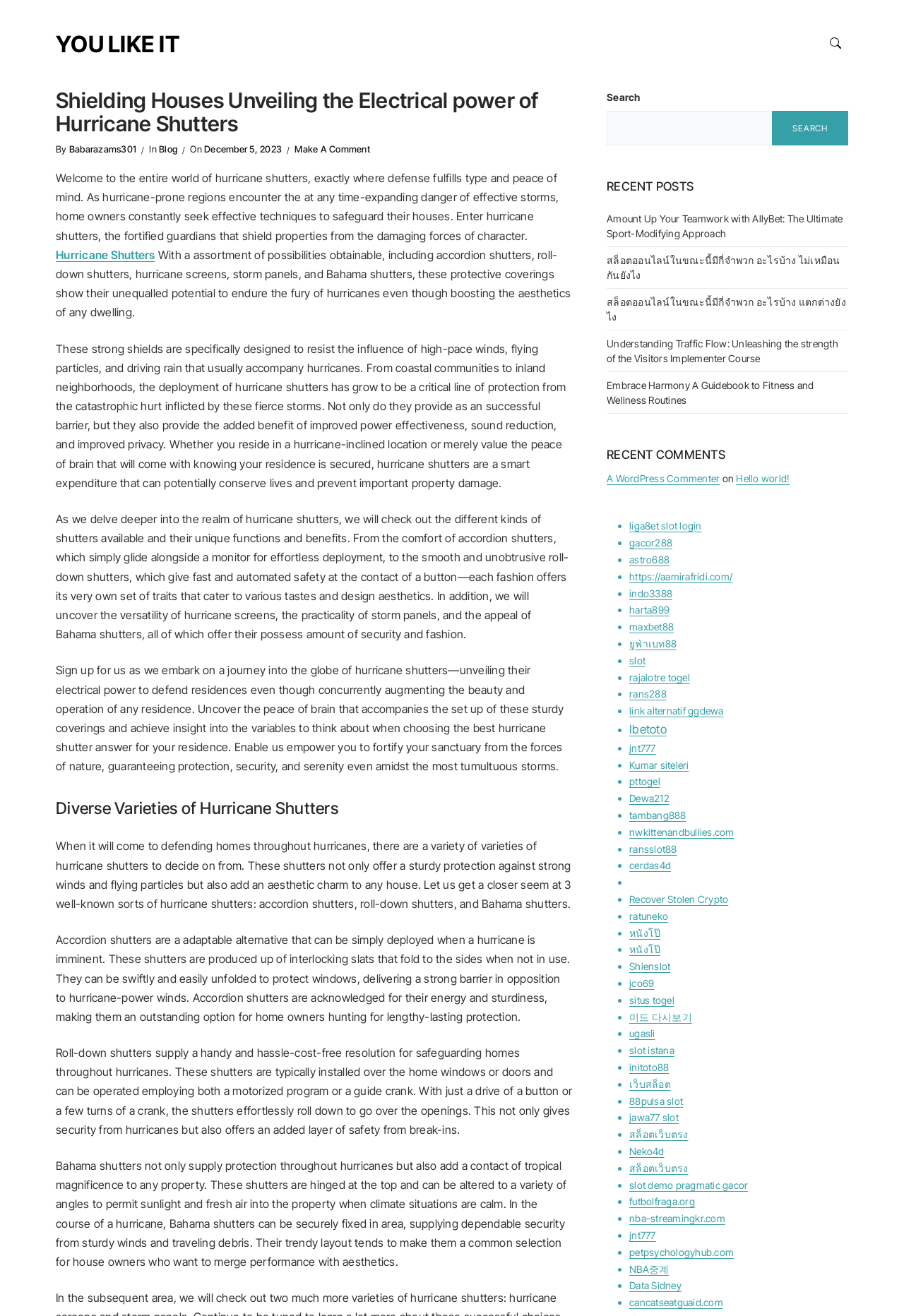What is the benefit of roll-down shutters?
Analyze the image and deliver a detailed answer to the question.

The webpage mentions that roll-down shutters not only provide security from hurricanes but also offer an added layer of security from break-ins. Additionally, they can help improve energy efficiency, making them a convenient and practical solution for homeowners.